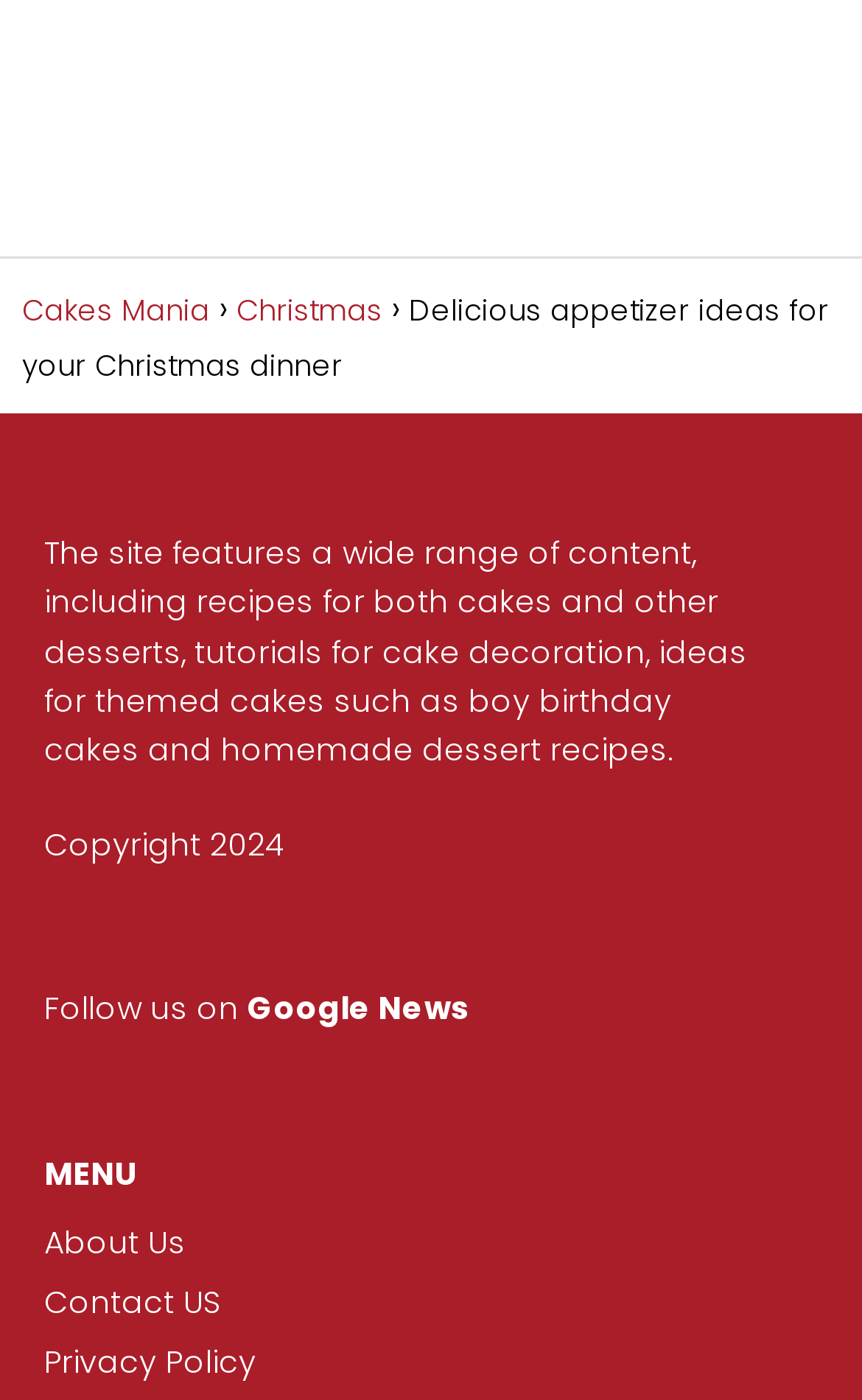Locate the bounding box of the UI element defined by this description: "Video: Solid² JS554 3C". The coordinates should be given as four float numbers between 0 and 1, formatted as [left, top, right, bottom].

None